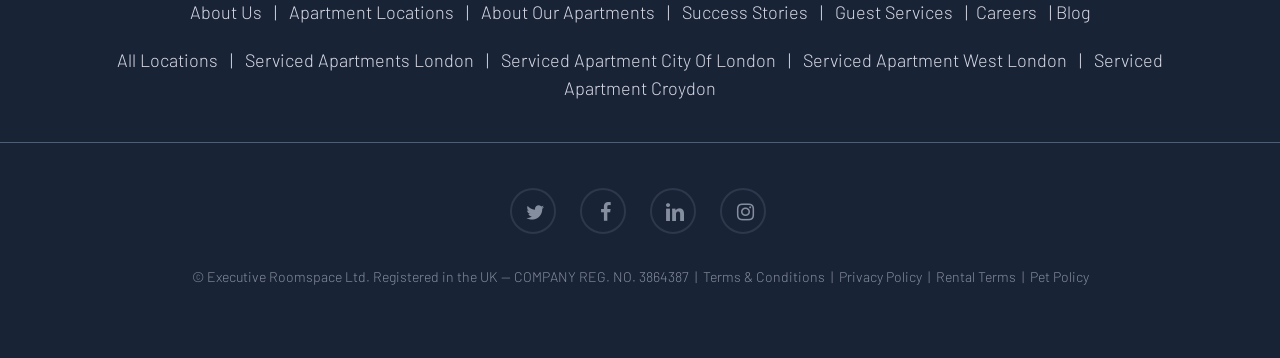How many social media links are there on the page?
Based on the image content, provide your answer in one word or a short phrase.

4